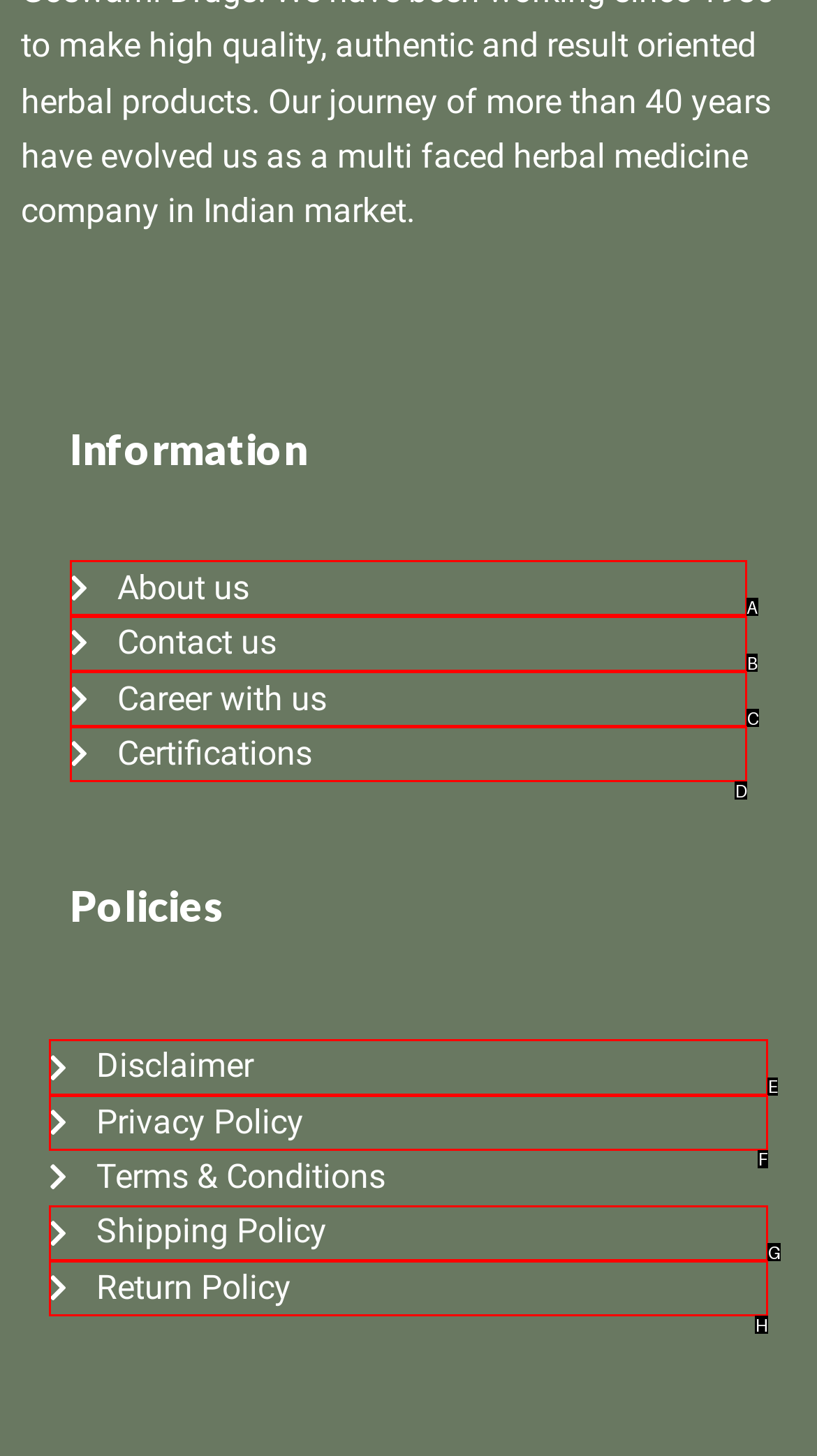Identify the appropriate lettered option to execute the following task: Click on About us
Respond with the letter of the selected choice.

A